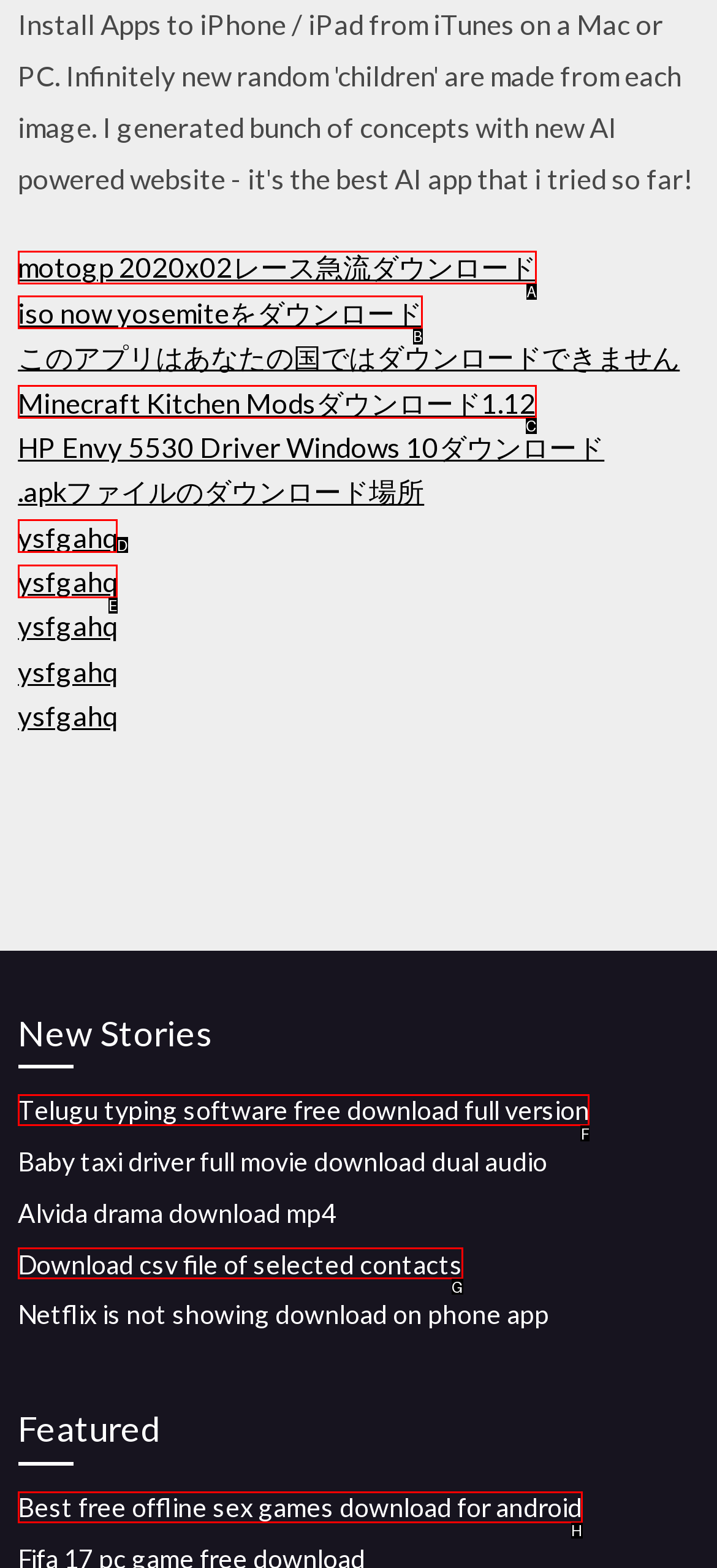What option should I click on to execute the task: download Telugu typing software? Give the letter from the available choices.

F